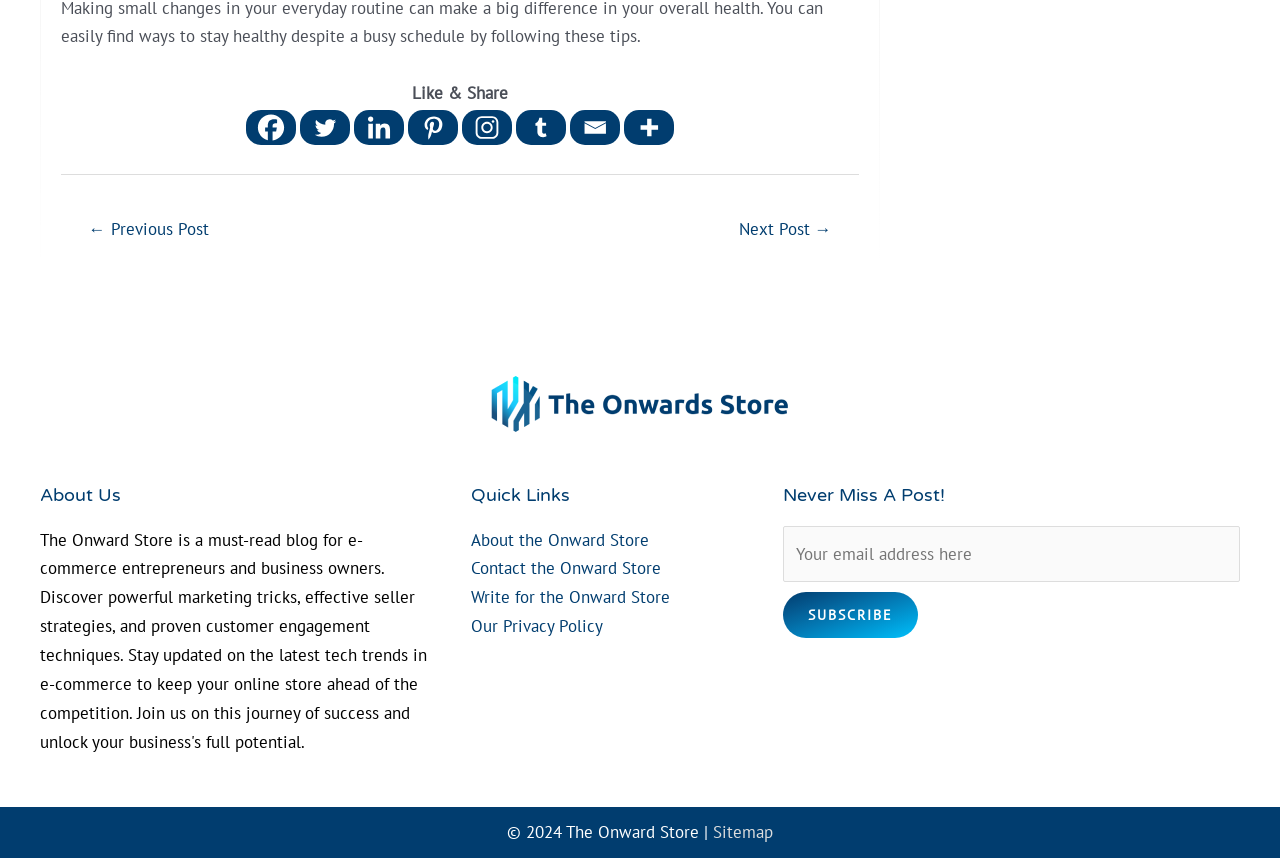What is the purpose of the links at the top?
Can you give a detailed and elaborate answer to the question?

I noticed a series of link elements at the top of the page with text labels like 'Facebook', 'Twitter', and 'Instagram', which suggests that they are used for sharing content on social media platforms.